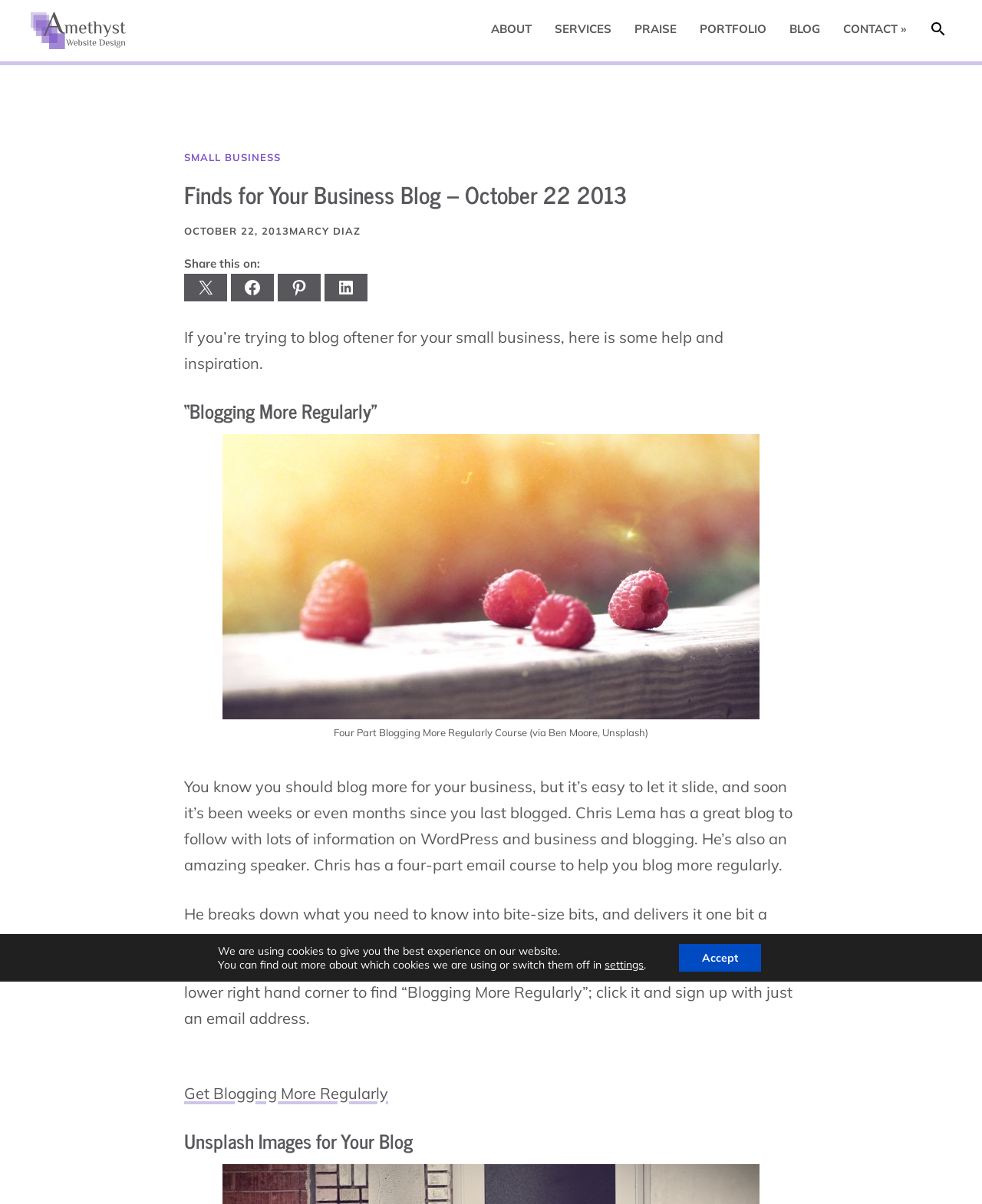How many links are in the navigation menu?
Based on the visual details in the image, please answer the question thoroughly.

The navigation menu is located at the top of the webpage, and it contains 7 links: 'ABOUT', 'SERVICES', 'PRAISE', 'PORTFOLIO', 'BLOG', 'CONTACT »', and 'SMALL BUSINESS'.